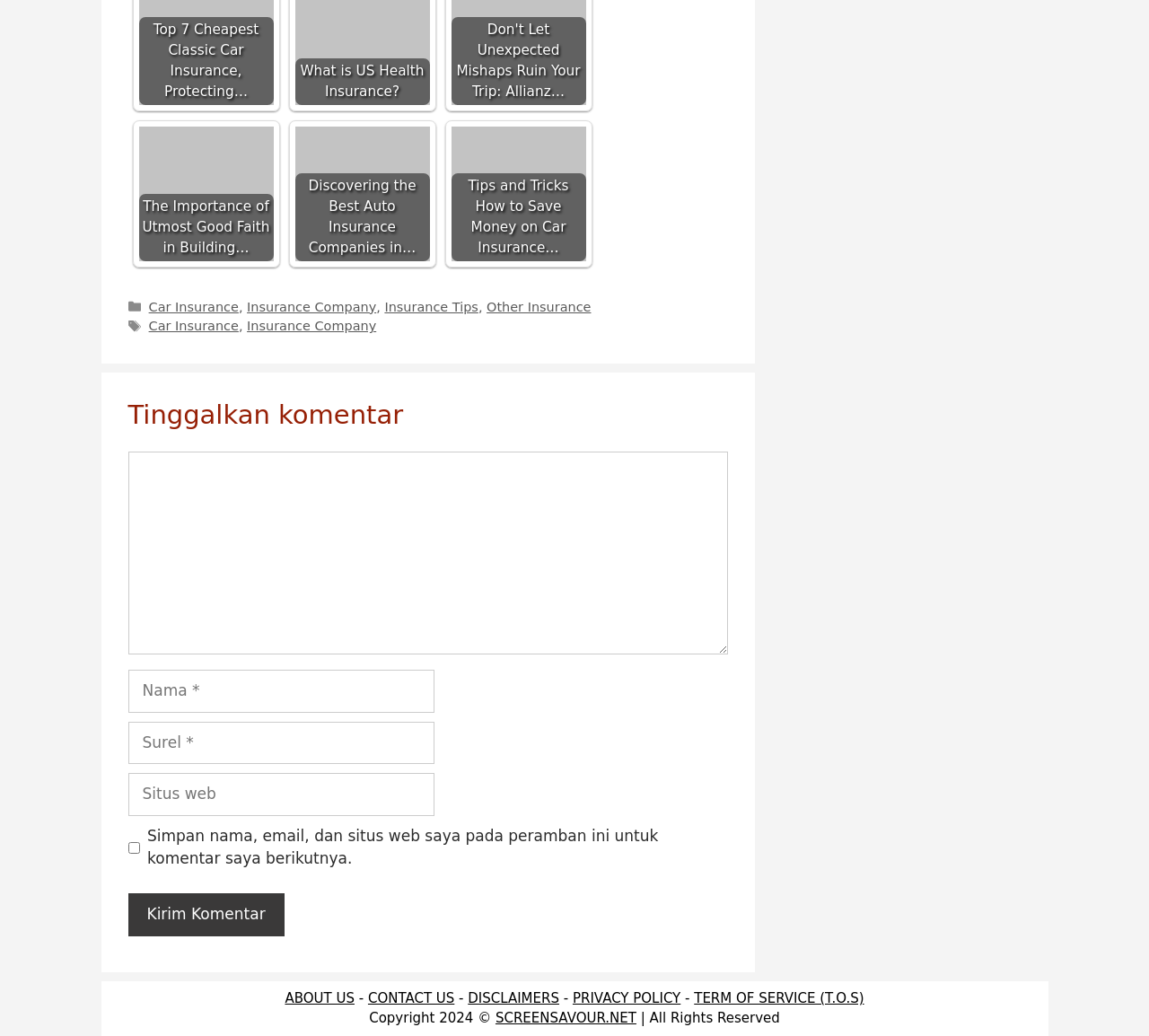Find the bounding box coordinates for the area that should be clicked to accomplish the instruction: "Leave a comment".

[0.111, 0.436, 0.634, 0.632]